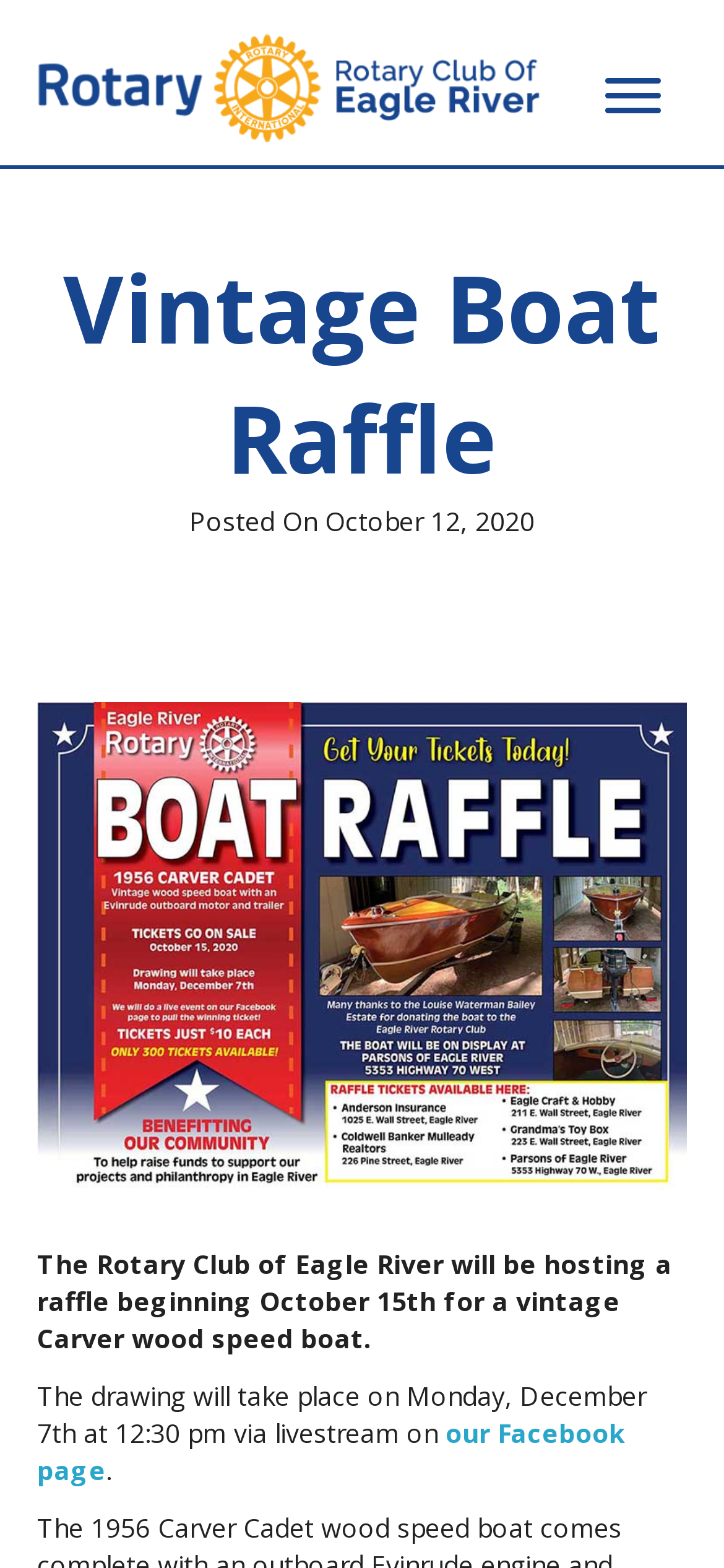Identify and provide the text of the main header on the webpage.

Vintage Boat Raffle